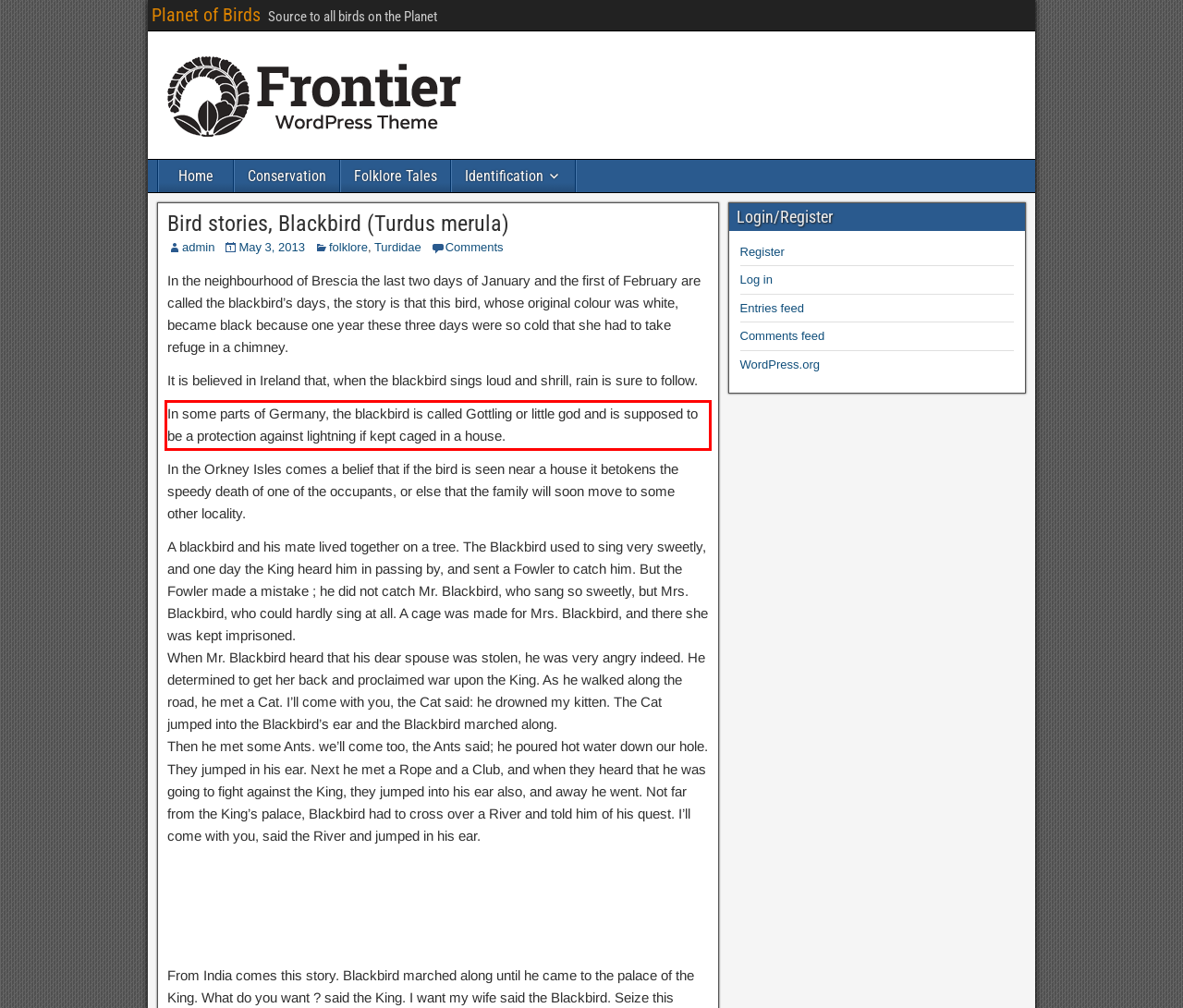Within the provided webpage screenshot, find the red rectangle bounding box and perform OCR to obtain the text content.

In some parts of Germany, the blackbird is called Gottling or little god and is supposed to be a protection against lightning if kept caged in a house.